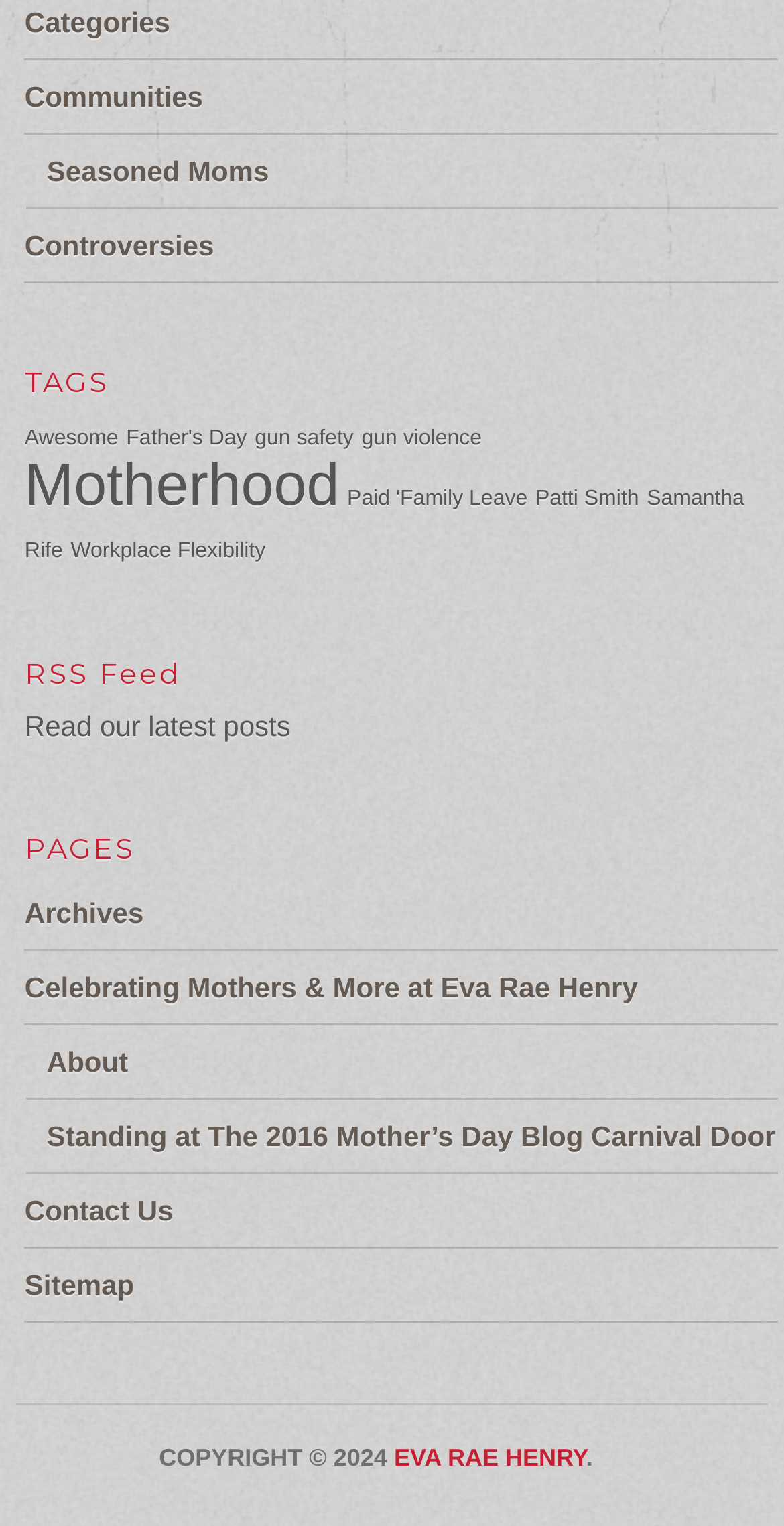Use a single word or phrase to answer the question: What is the copyright year mentioned at the bottom of the webpage?

2024